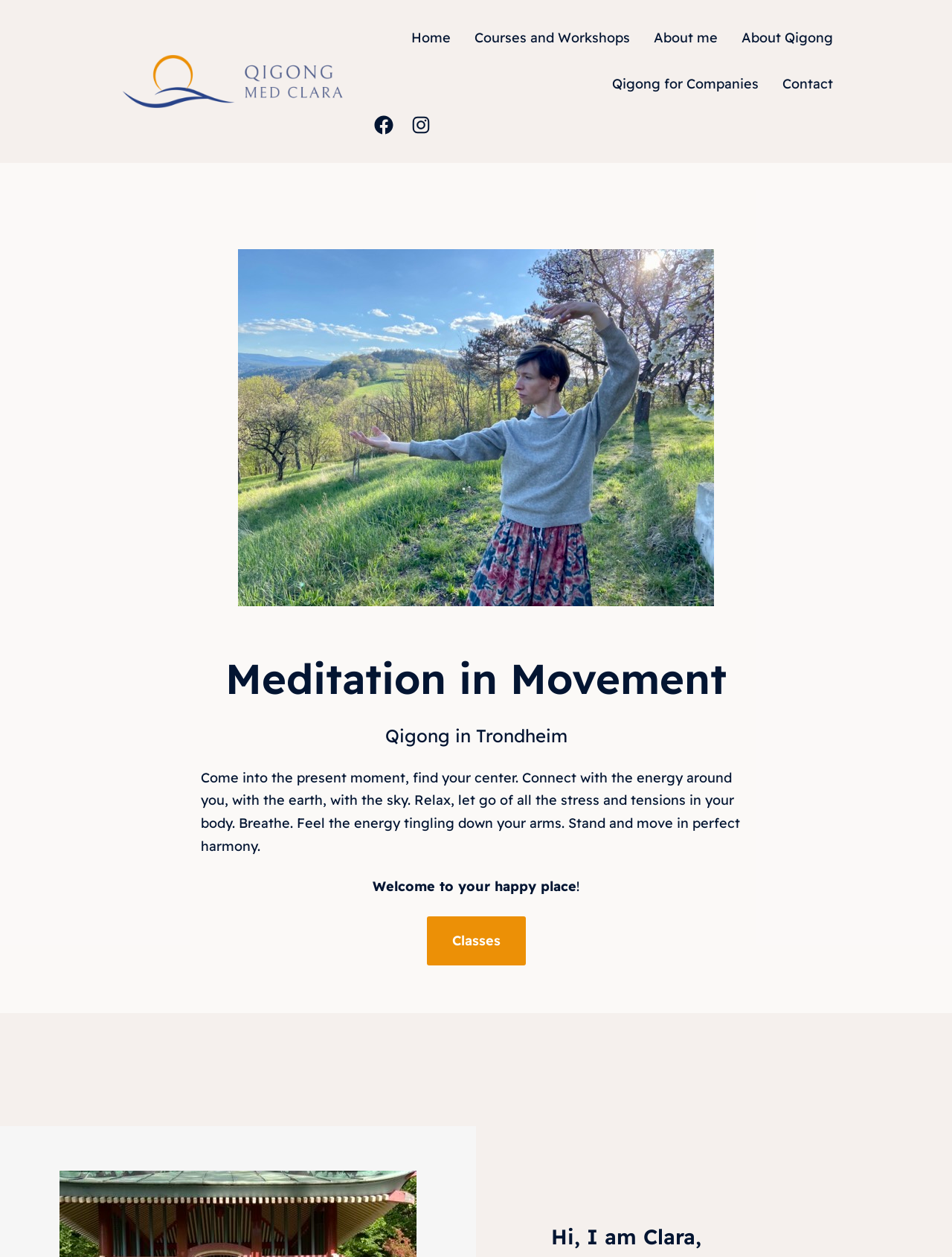What can you find on this webpage?
Observe the image and answer the question with a one-word or short phrase response.

Classes and workshops